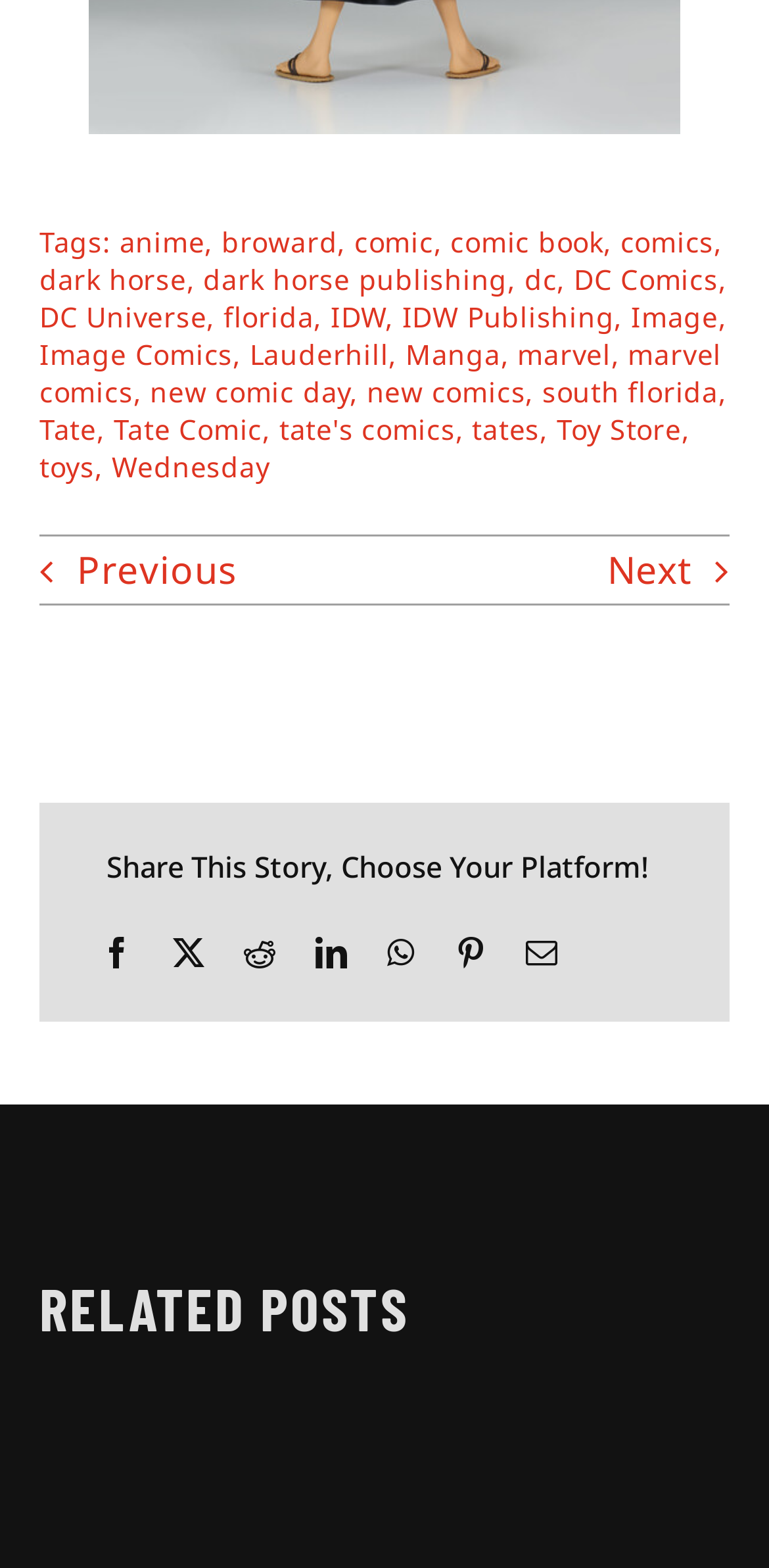What is the purpose of the links at the top?
Give a comprehensive and detailed explanation for the question.

The links at the top of the webpage, such as 'anime', 'broward', 'comic', etc., are likely used to filter or categorize the content on the webpage, allowing users to quickly access specific topics or genres.